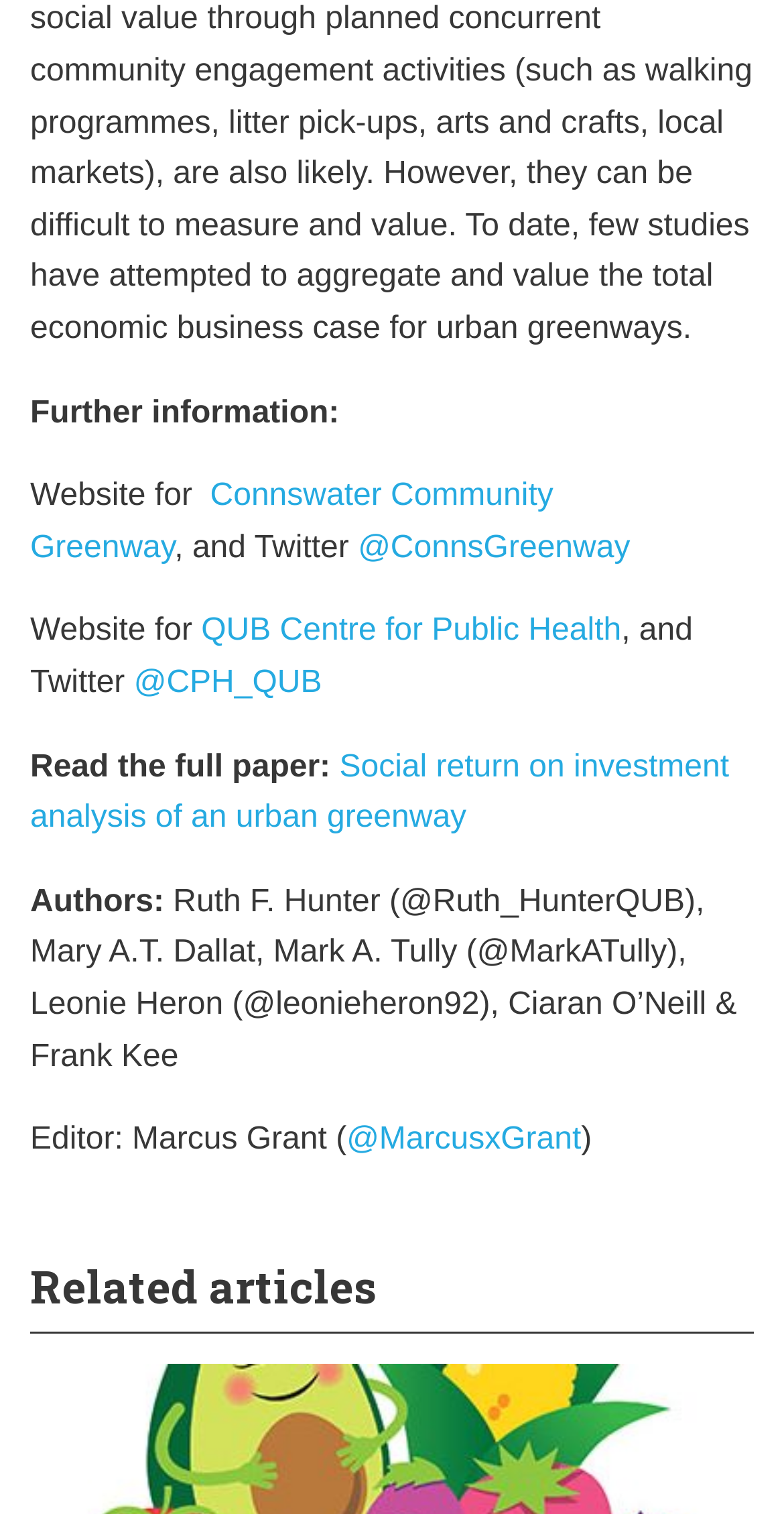Determine the bounding box coordinates of the UI element described by: "QUB Centre for Public Health".

[0.257, 0.406, 0.792, 0.428]